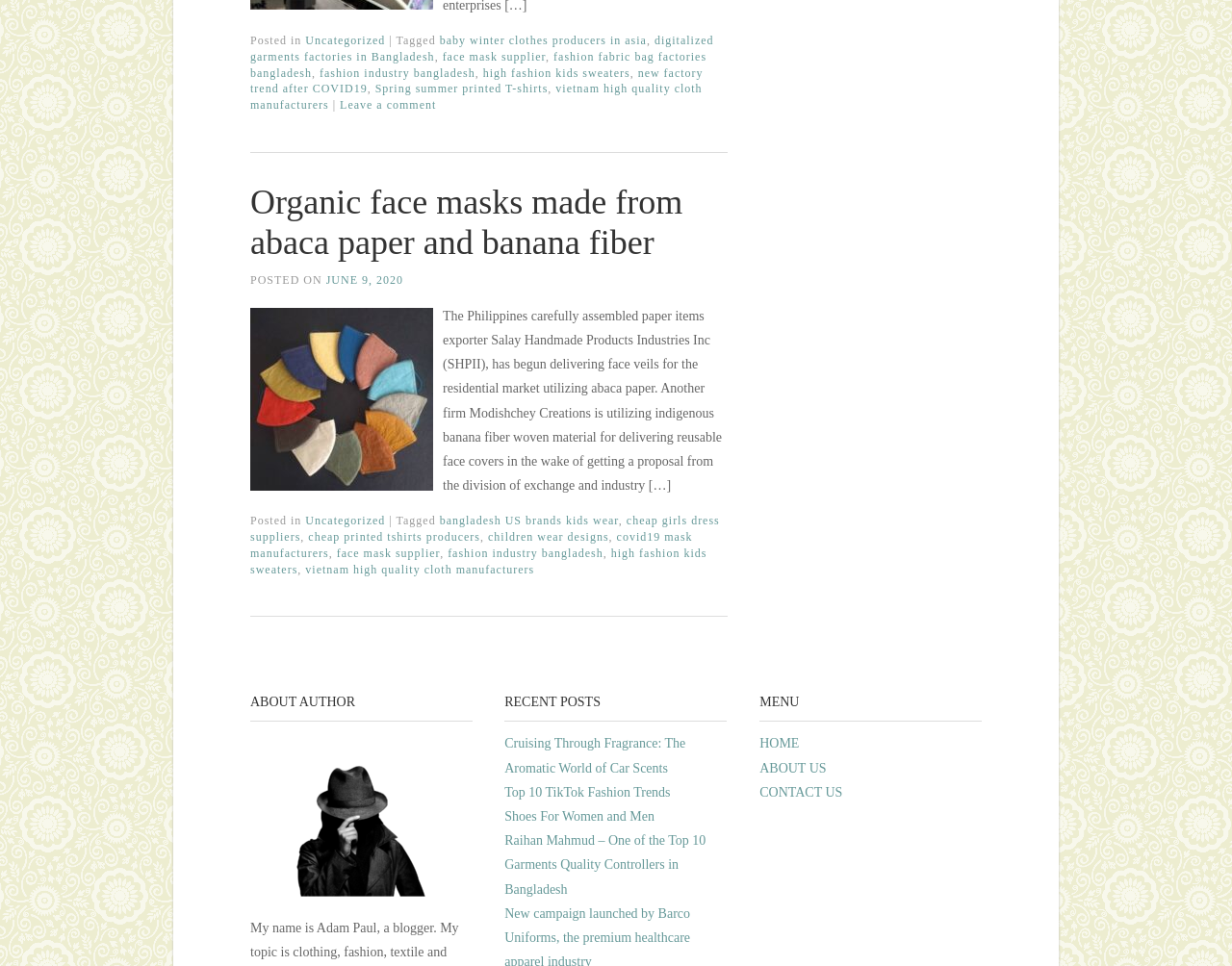Identify the bounding box coordinates for the UI element that matches this description: "fashion industry bangladesh".

[0.259, 0.068, 0.386, 0.082]